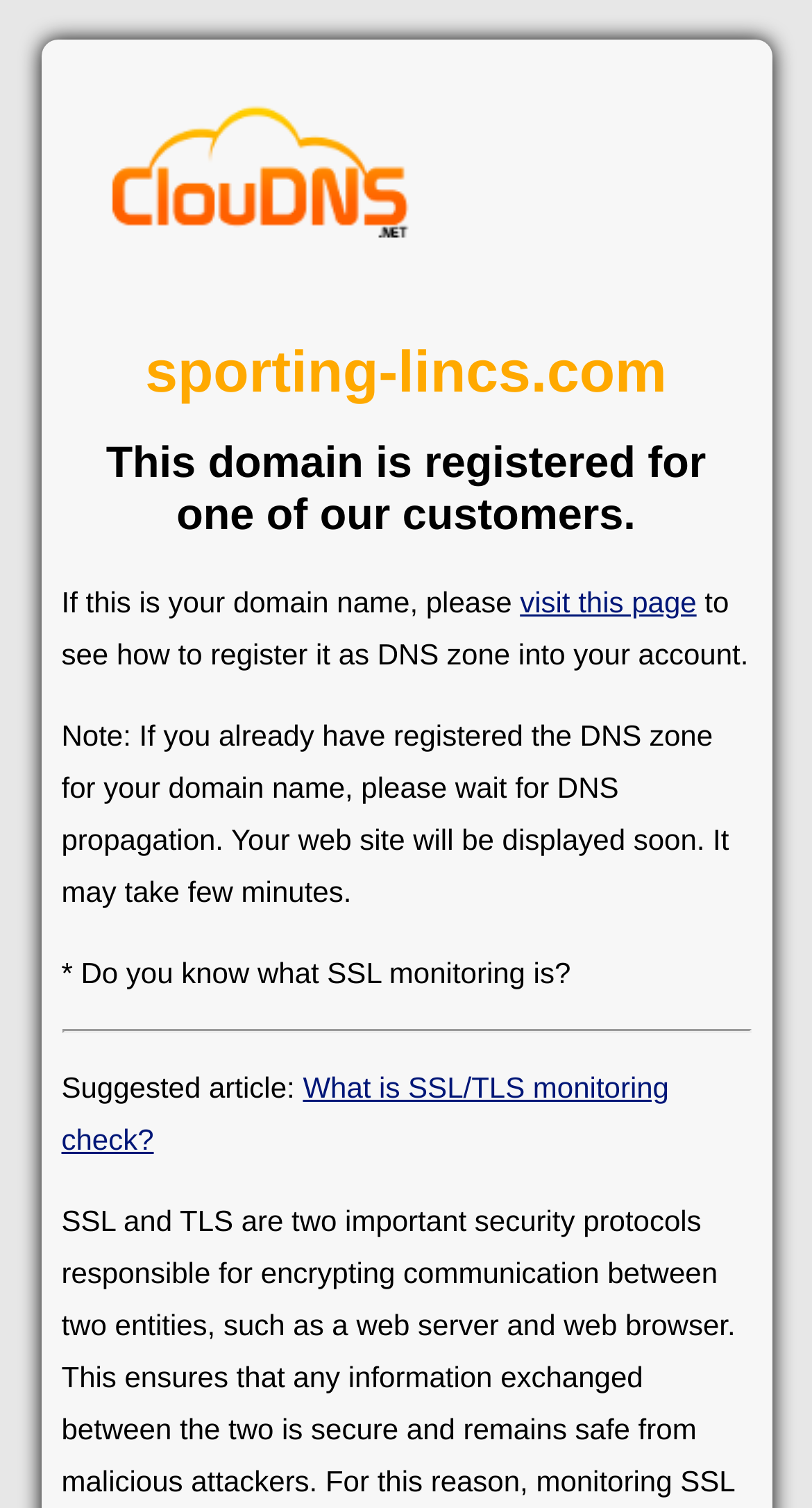What should I do if I already have registered the DNS zone?
Based on the screenshot, respond with a single word or phrase.

wait for DNS propagation